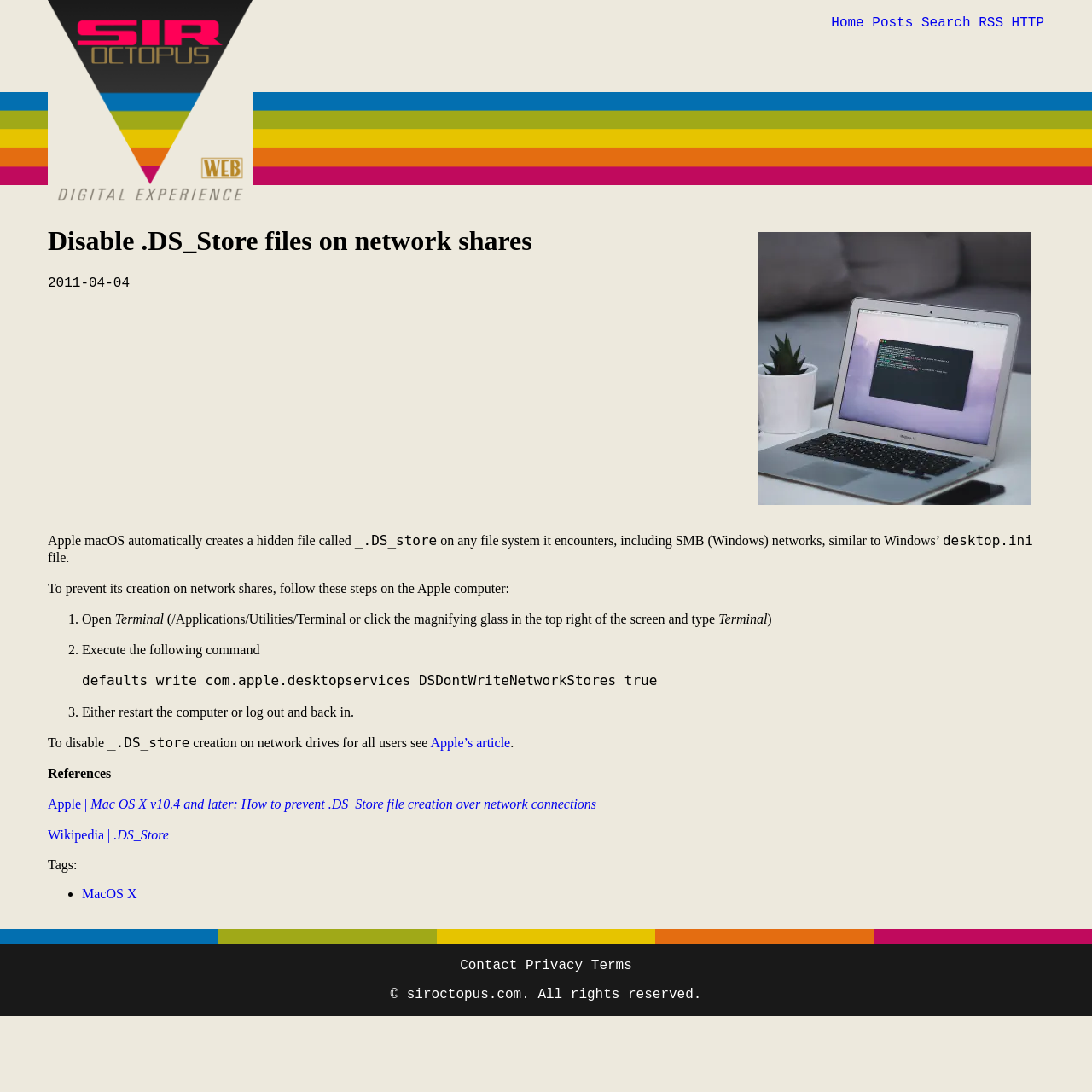Bounding box coordinates are specified in the format (top-left x, top-left y, bottom-right x, bottom-right y). All values are floating point numbers bounded between 0 and 1. Please provide the bounding box coordinate of the region this sentence describes: Apple’s article

[0.394, 0.673, 0.467, 0.687]